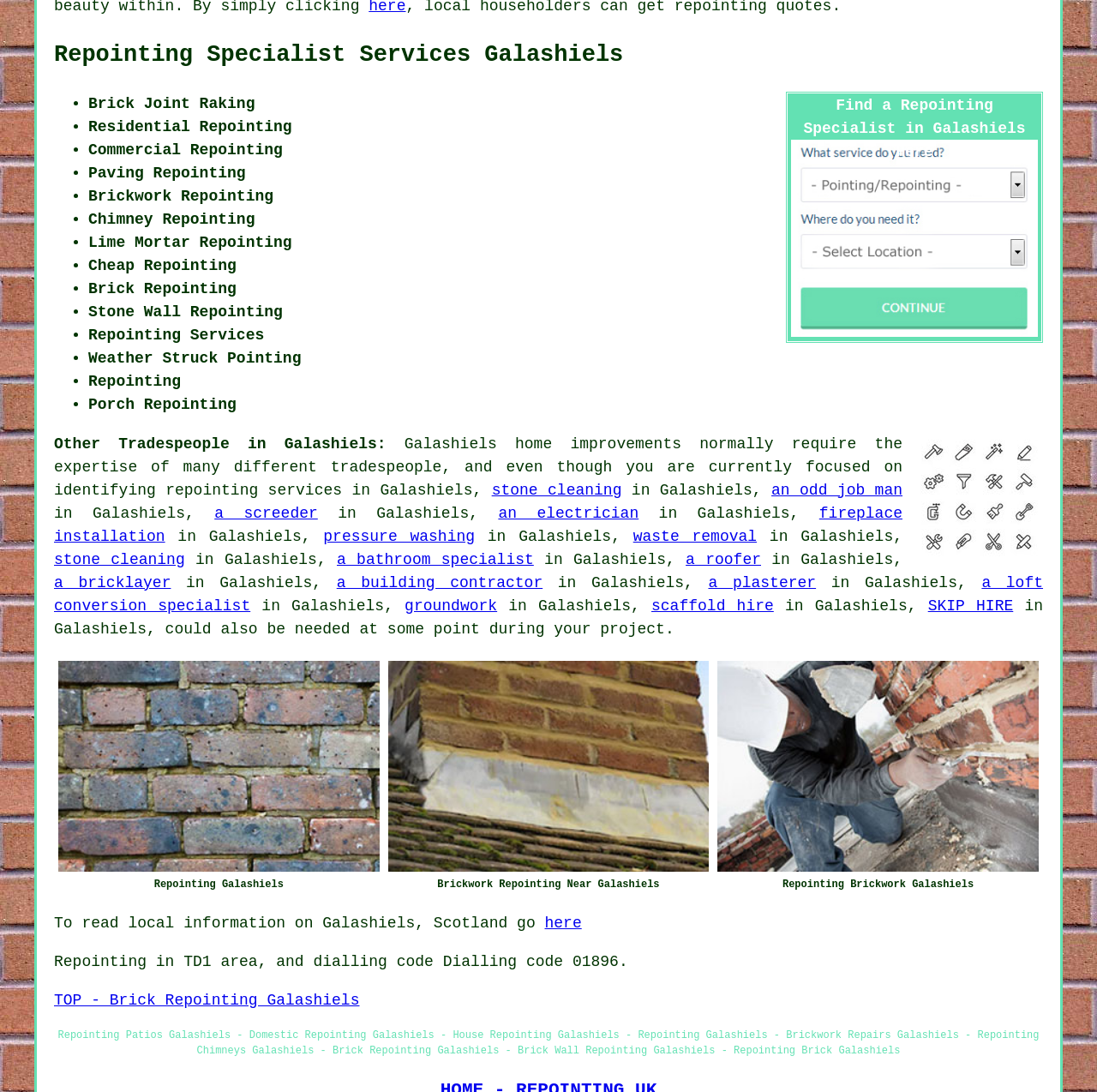Respond with a single word or phrase to the following question:
What is the purpose of the links to other tradespeople in Galashiels?

To provide additional resources